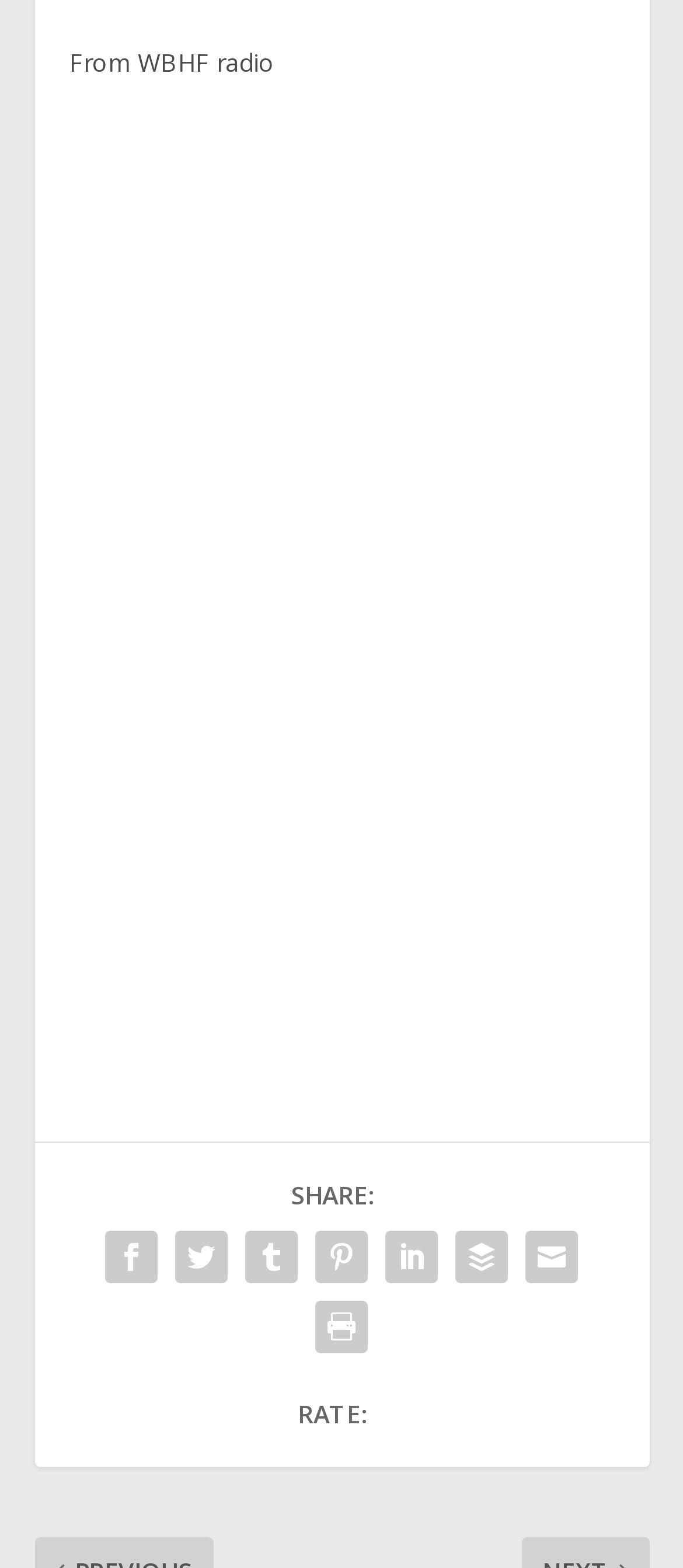What is the purpose of the SHARE button?
Provide a comprehensive and detailed answer to the question.

The purpose of the SHARE button can be determined by looking at the StaticText element 'SHARE:' at the bottom of the webpage, which indicates that the button is used to share content on social media platforms.